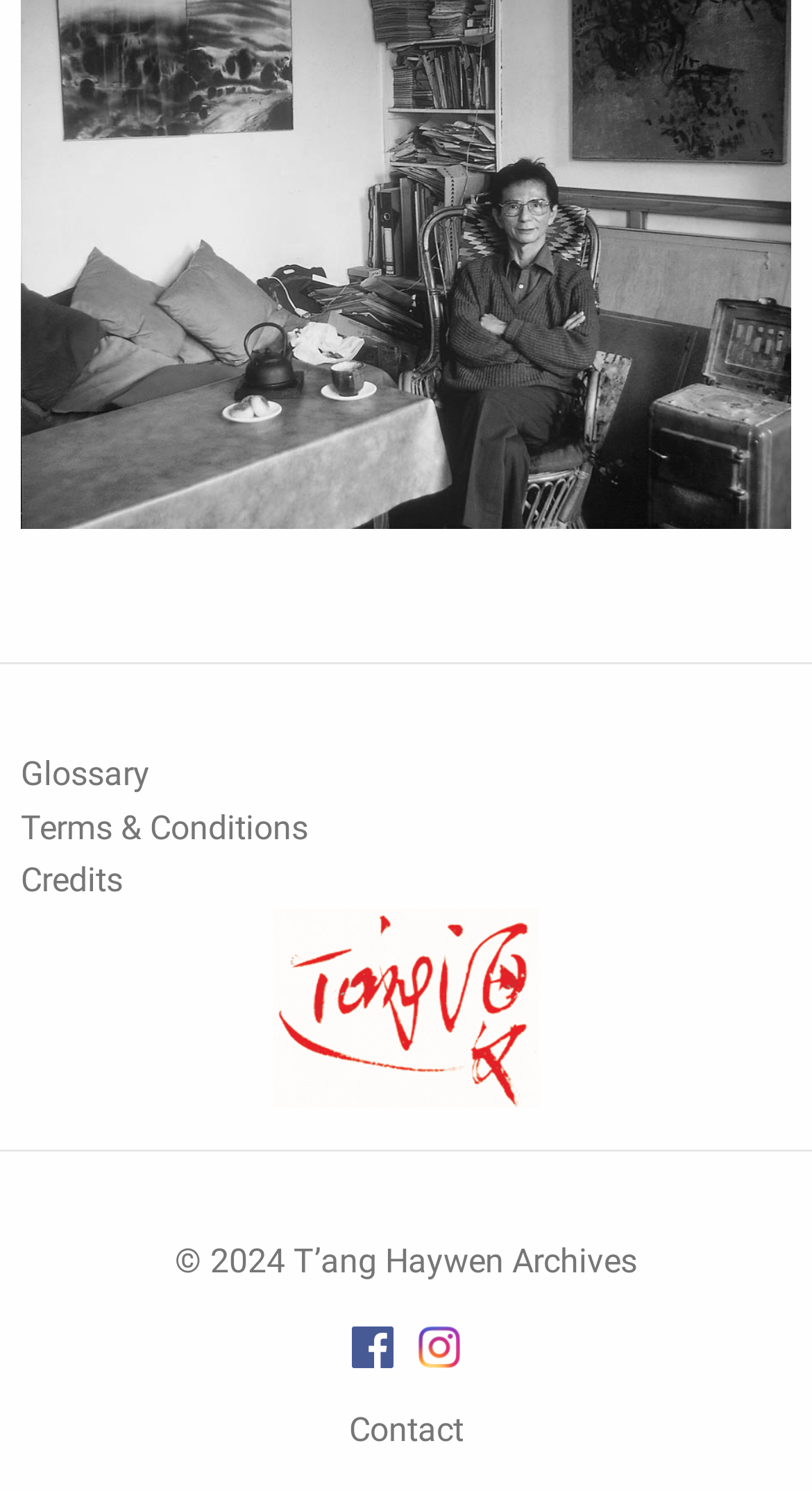Bounding box coordinates are specified in the format (top-left x, top-left y, bottom-right x, bottom-right y). All values are floating point numbers bounded between 0 and 1. Please provide the bounding box coordinate of the region this sentence describes: logged in

None